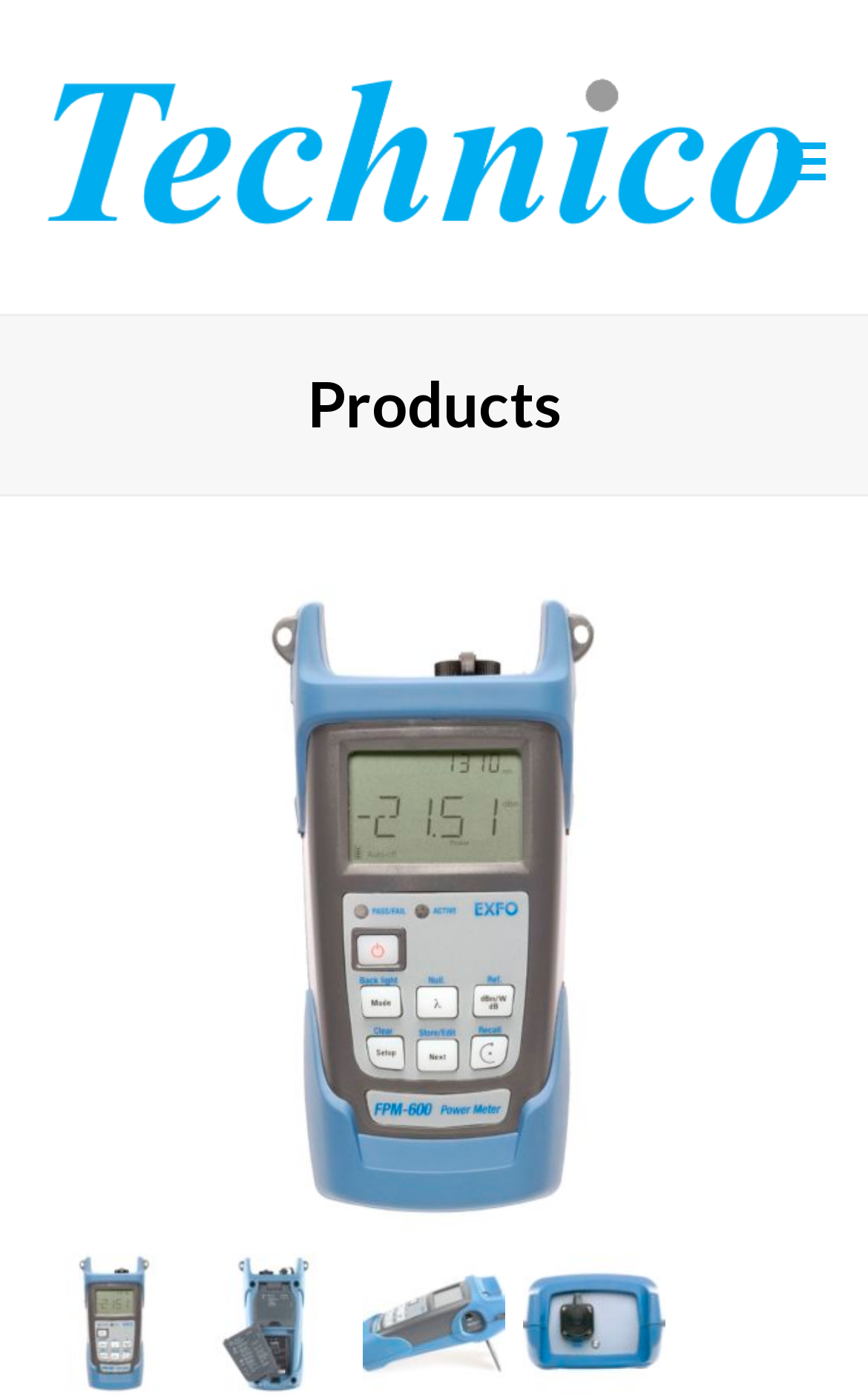Using a single word or phrase, answer the following question: 
How many navigation links are there?

3